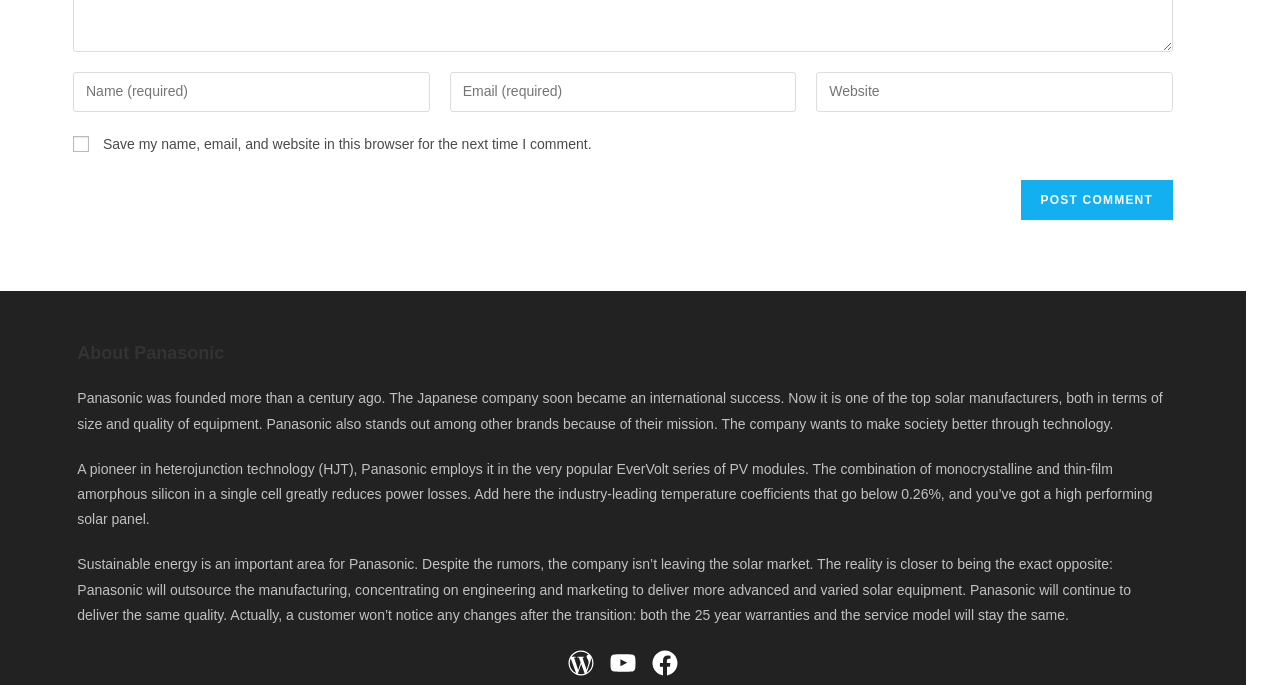Please locate the bounding box coordinates of the element that needs to be clicked to achieve the following instruction: "Enter your email address to comment". The coordinates should be four float numbers between 0 and 1, i.e., [left, top, right, bottom].

[0.351, 0.105, 0.622, 0.164]